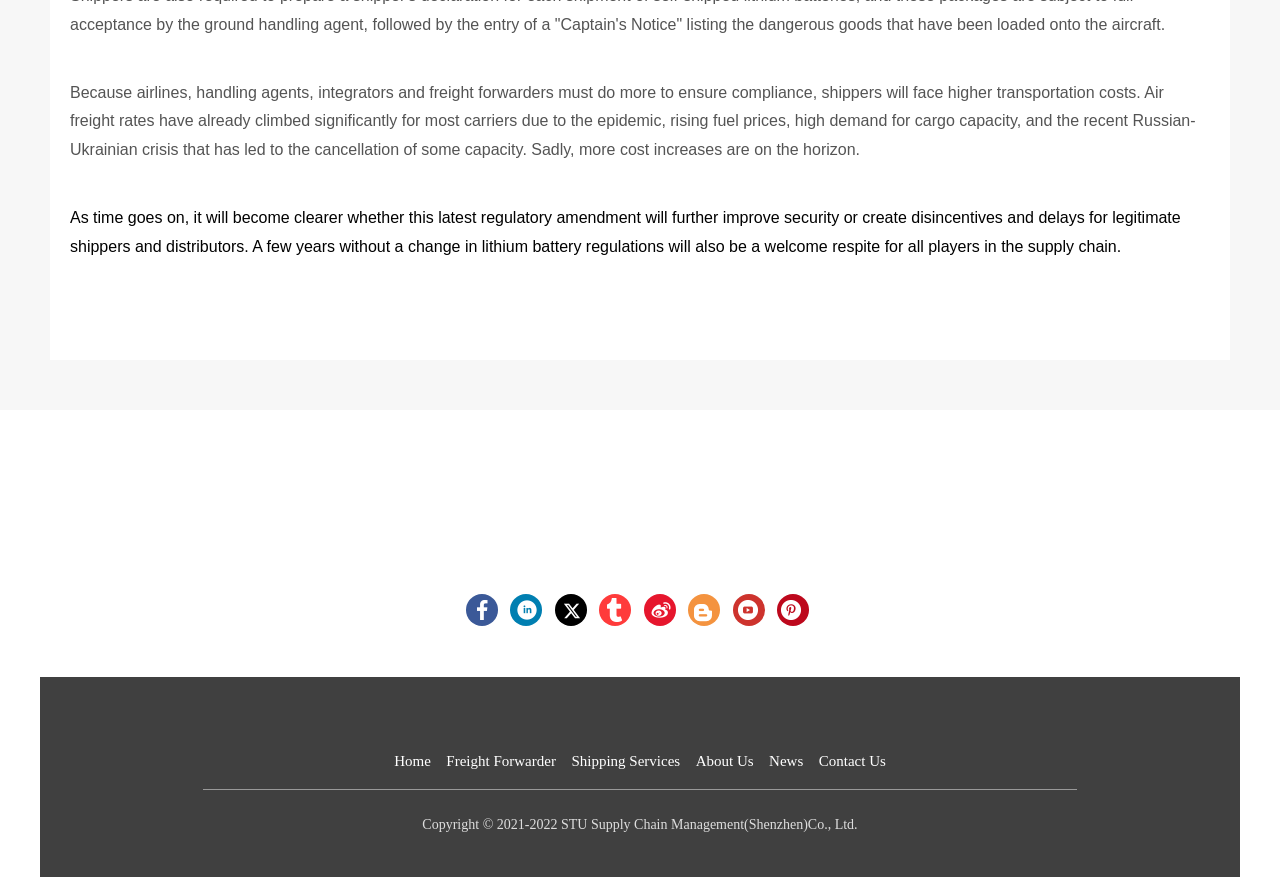Please determine the bounding box coordinates of the element to click on in order to accomplish the following task: "Read about 'Introduction to Service Accounts'". Ensure the coordinates are four float numbers ranging from 0 to 1, i.e., [left, top, right, bottom].

None